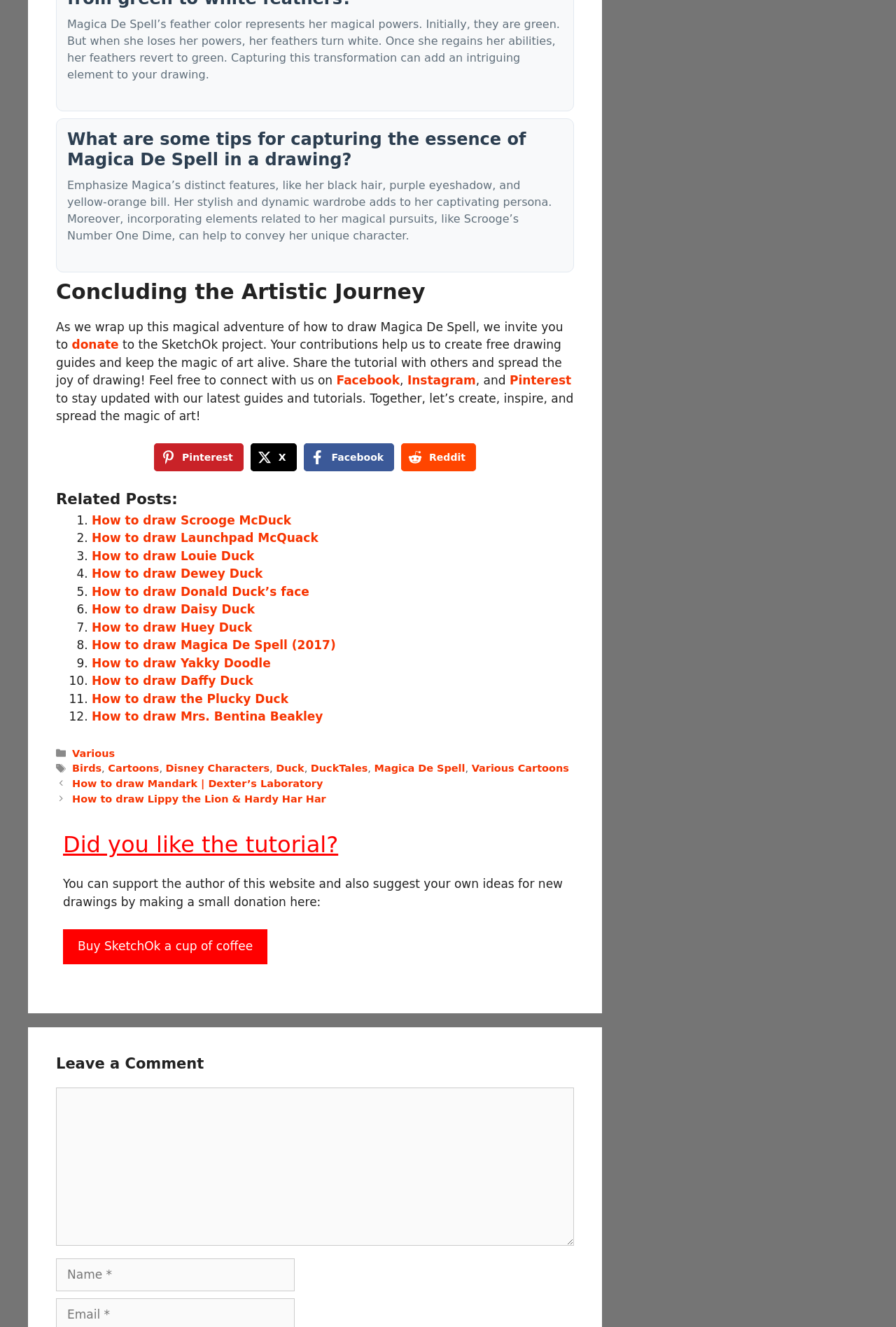Please specify the bounding box coordinates for the clickable region that will help you carry out the instruction: "Click the 'Buy SketchOk a cup of coffee' button".

[0.07, 0.7, 0.299, 0.727]